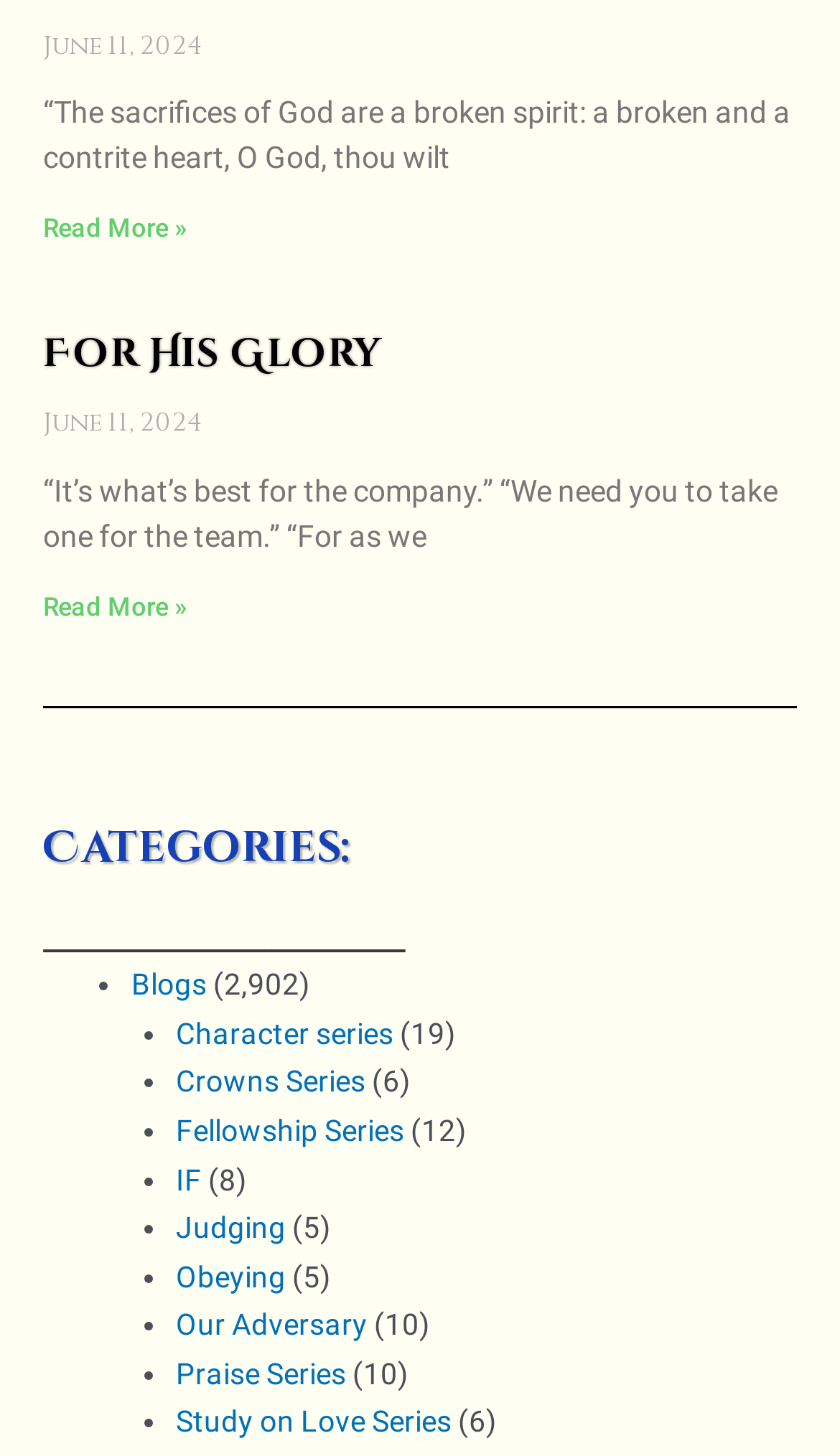What is the name of the series with 12 articles? Look at the image and give a one-word or short phrase answer.

Fellowship Series